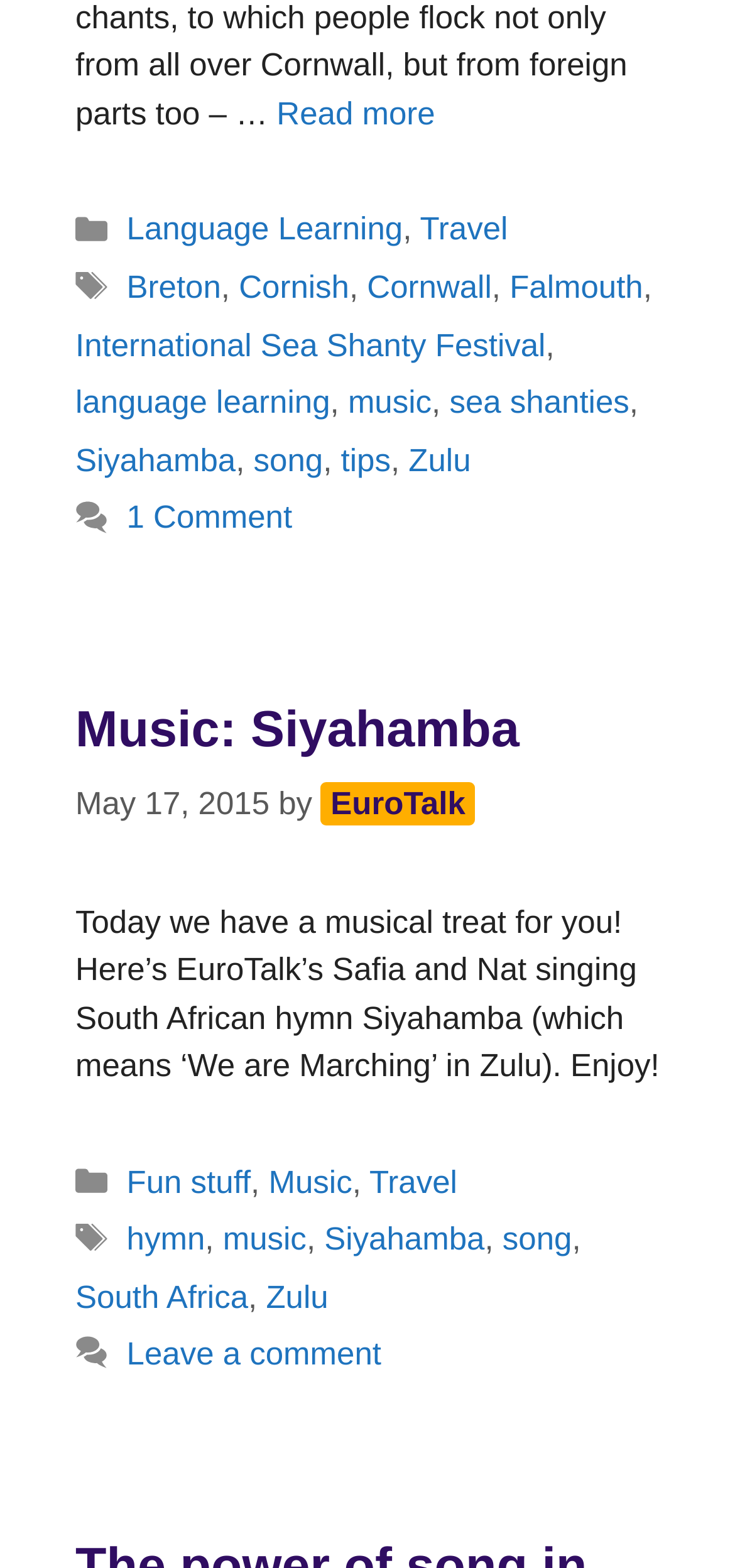Can you look at the image and give a comprehensive answer to the question:
How many categories are listed?

The categories are listed in the footer section of the webpage. There are two categories listed: 'Categories' and 'Tags'. Under 'Categories', there are multiple links, and under 'Tags', there are also multiple links. Therefore, the answer is 2.